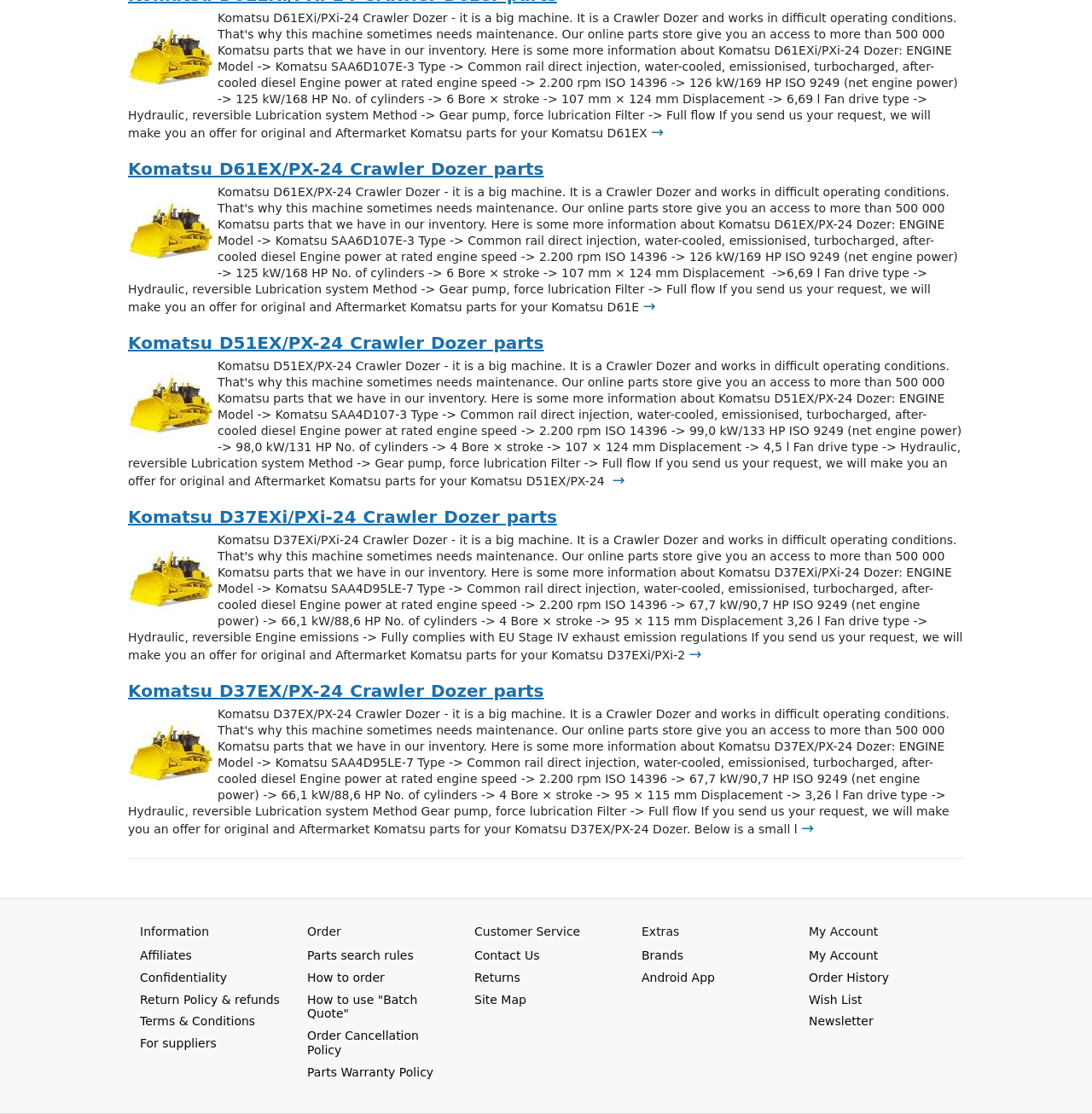Given the description "aria-label="My Endo Talks"", provide the bounding box coordinates of the corresponding UI element.

None